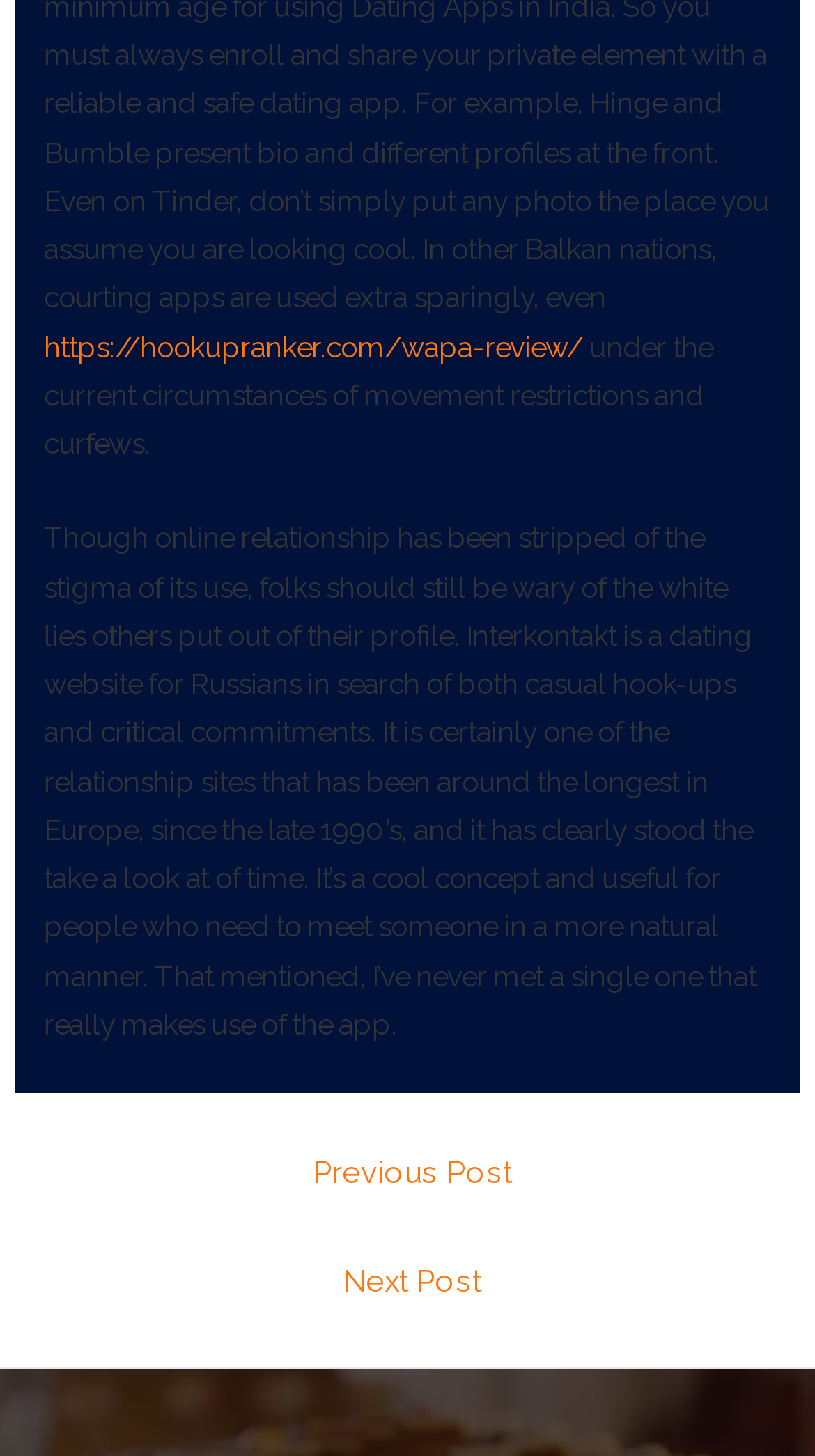Give a one-word or phrase response to the following question: How long has Interkontakt been around?

Since the late 1990's